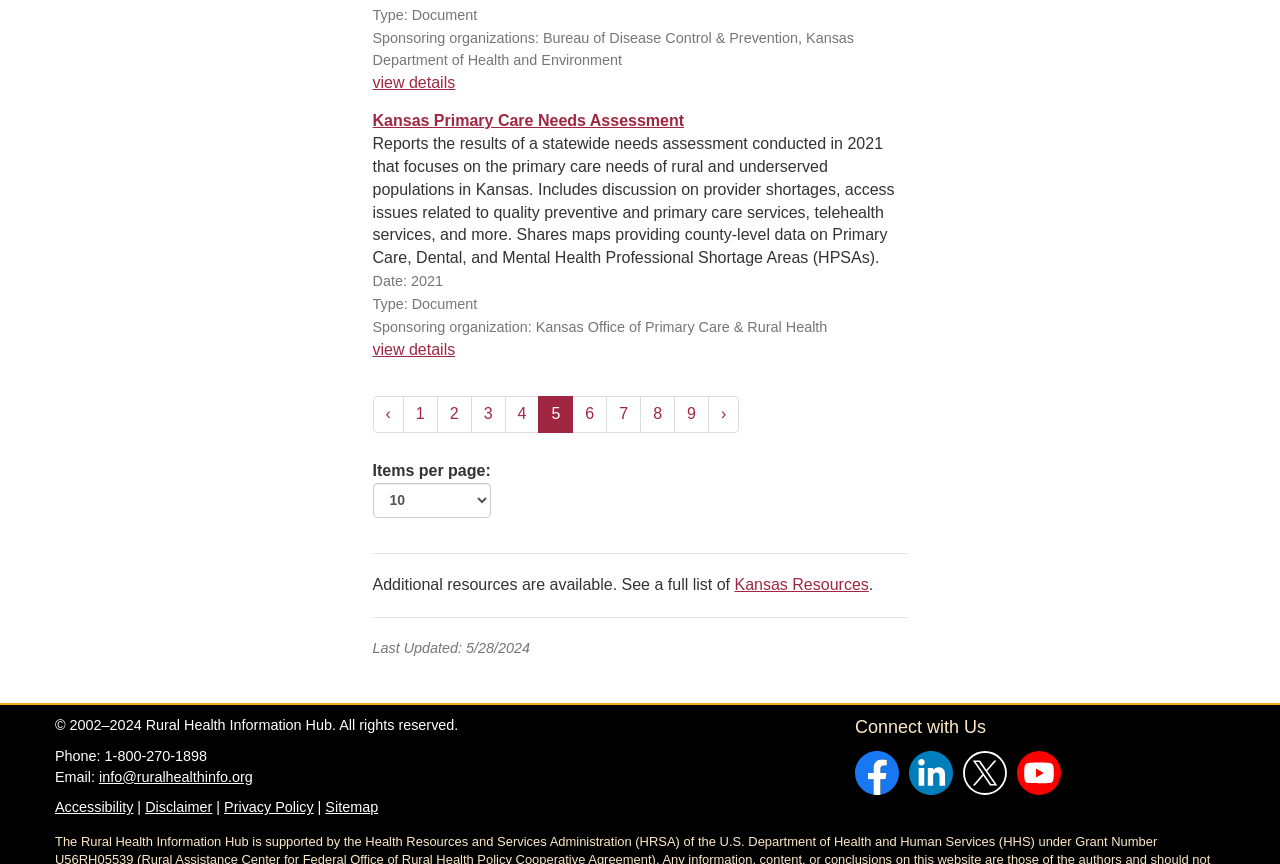Find the bounding box coordinates for the element that must be clicked to complete the instruction: "Go to page 2". The coordinates should be four float numbers between 0 and 1, indicated as [left, top, right, bottom].

[0.341, 0.459, 0.368, 0.502]